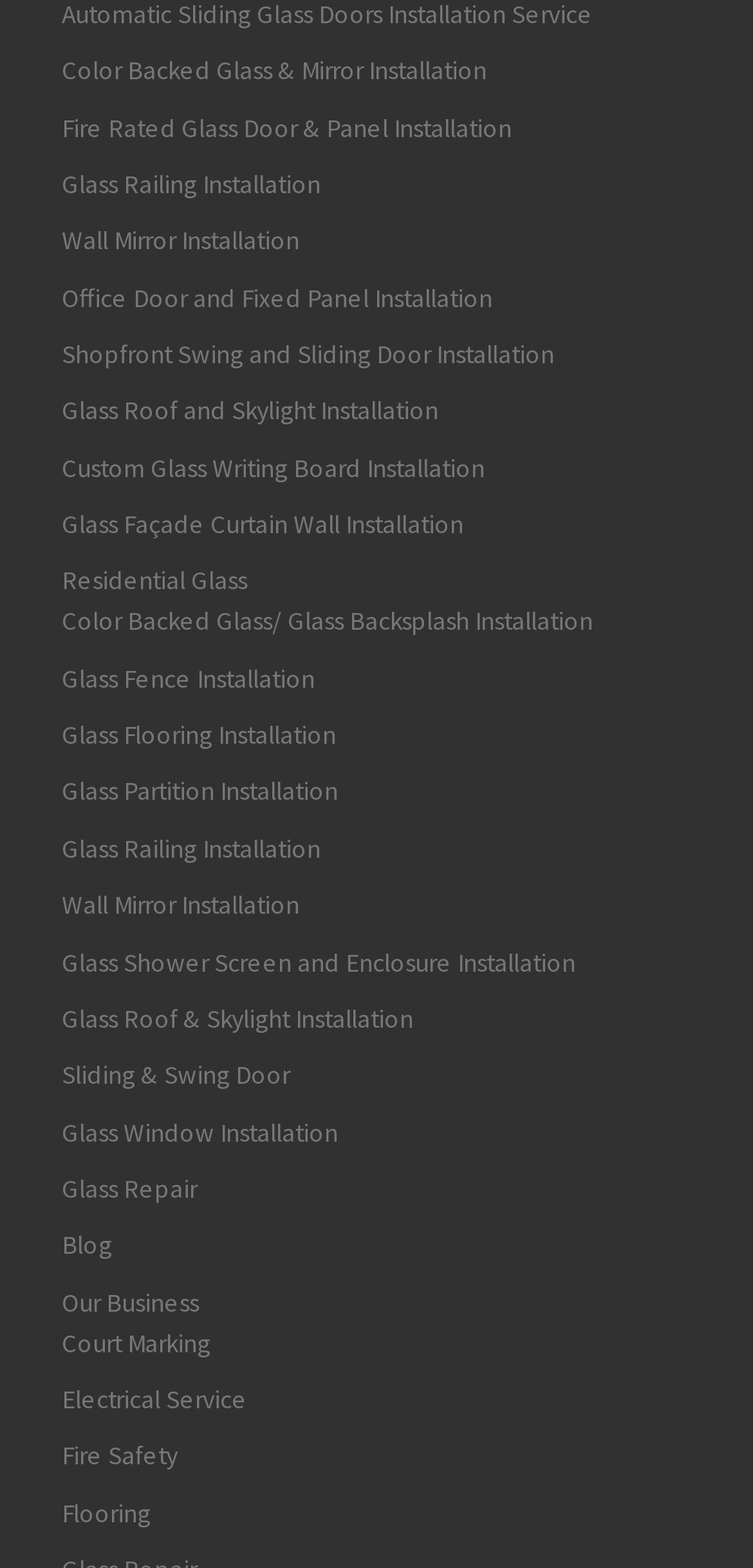Locate the bounding box coordinates of the clickable area needed to fulfill the instruction: "Learn about 'Glass Façade Curtain Wall Installation'".

[0.082, 0.323, 0.615, 0.349]